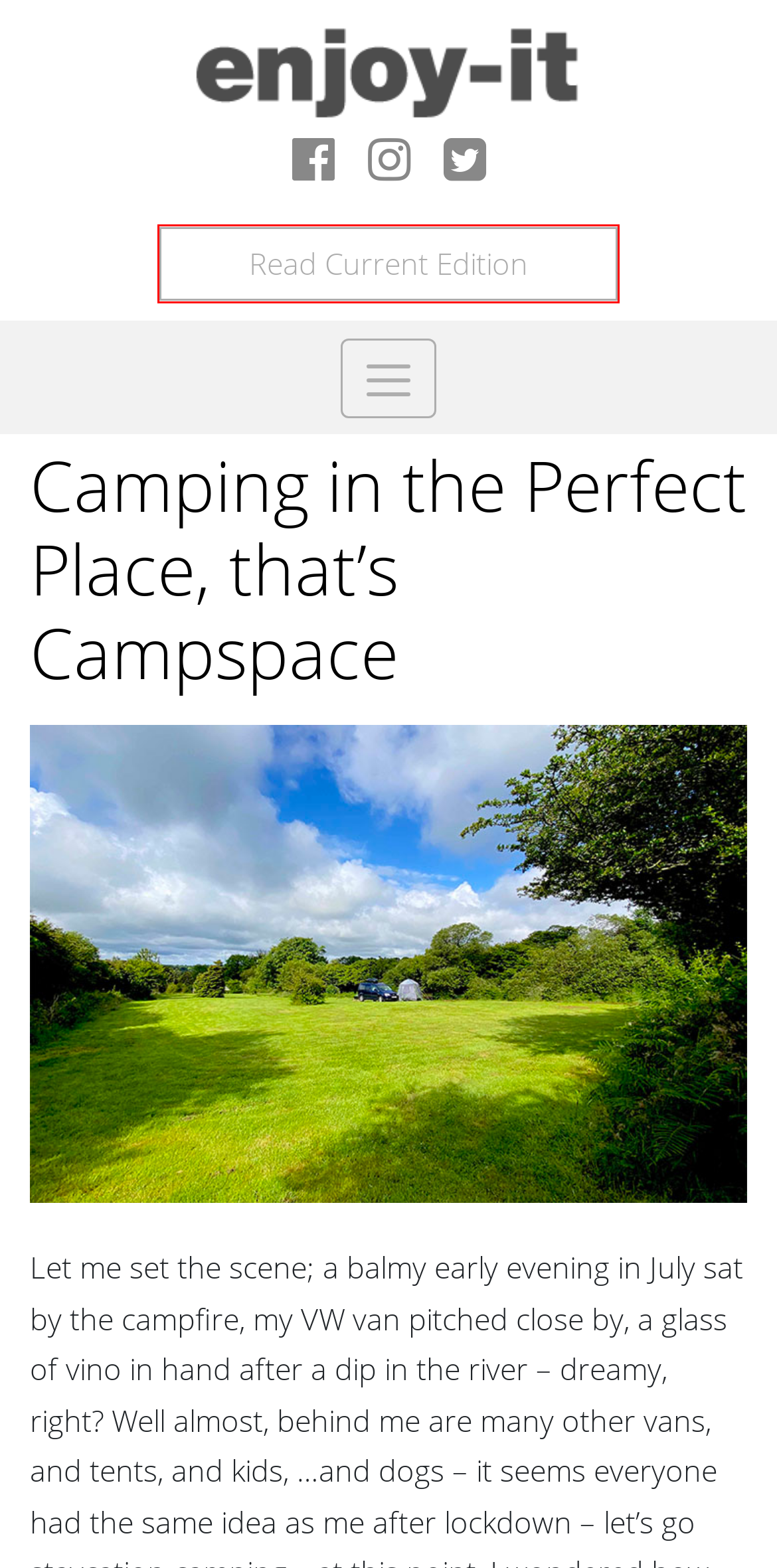Consider the screenshot of a webpage with a red bounding box around an element. Select the webpage description that best corresponds to the new page after clicking the element inside the red bounding box. Here are the candidates:
A. Body & Mind - Enjoy It
B. garden - Enjoy It
C. news - Enjoy It
D. Enjoy-It 2023
E. Competitions - Enjoy It
F. london - Enjoy It
G. Campspace. Discover micro campsites nearby.
H. drink - Enjoy It

D